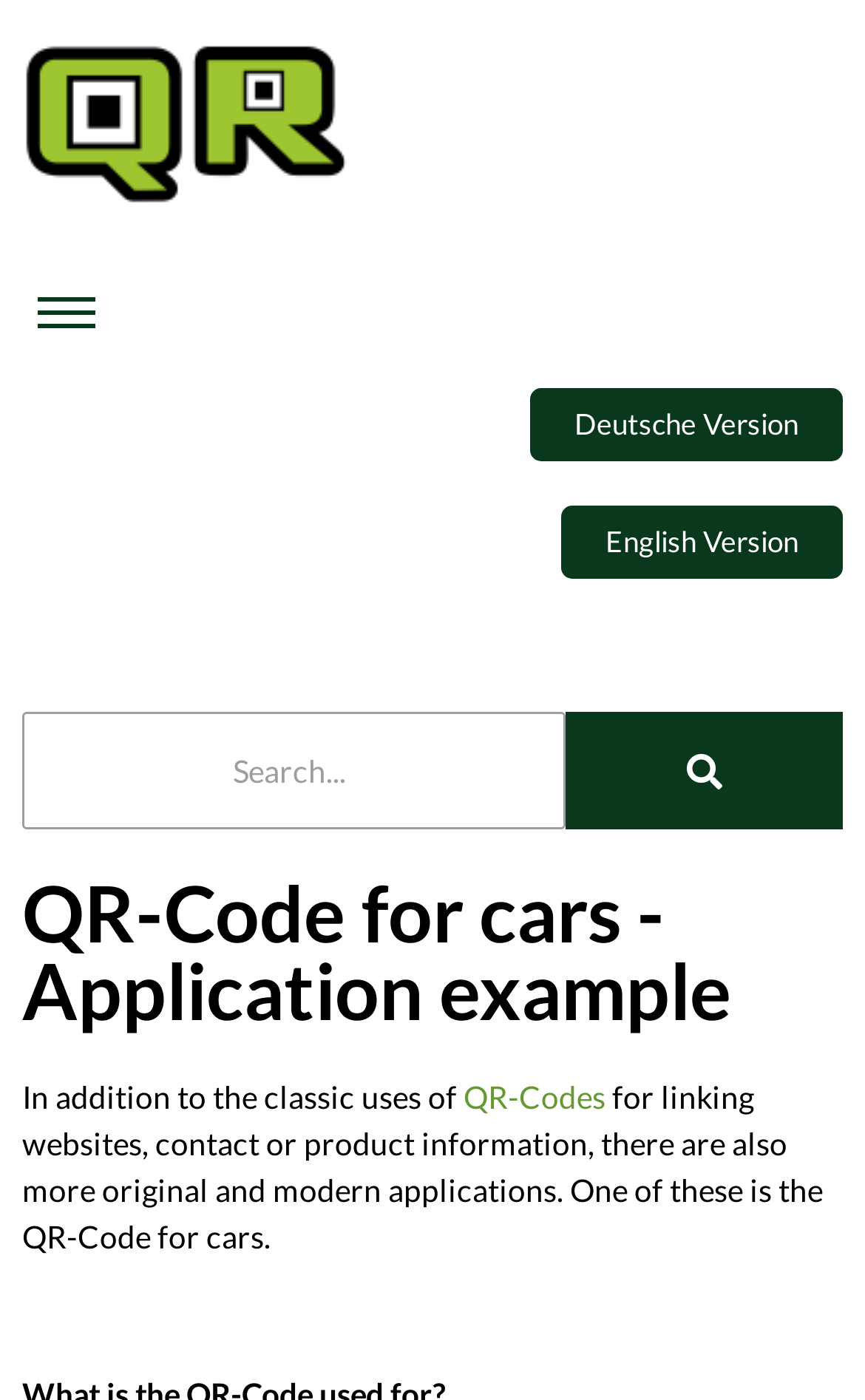How many links are on the webpage?
Based on the image, give a concise answer in the form of a single word or short phrase.

5